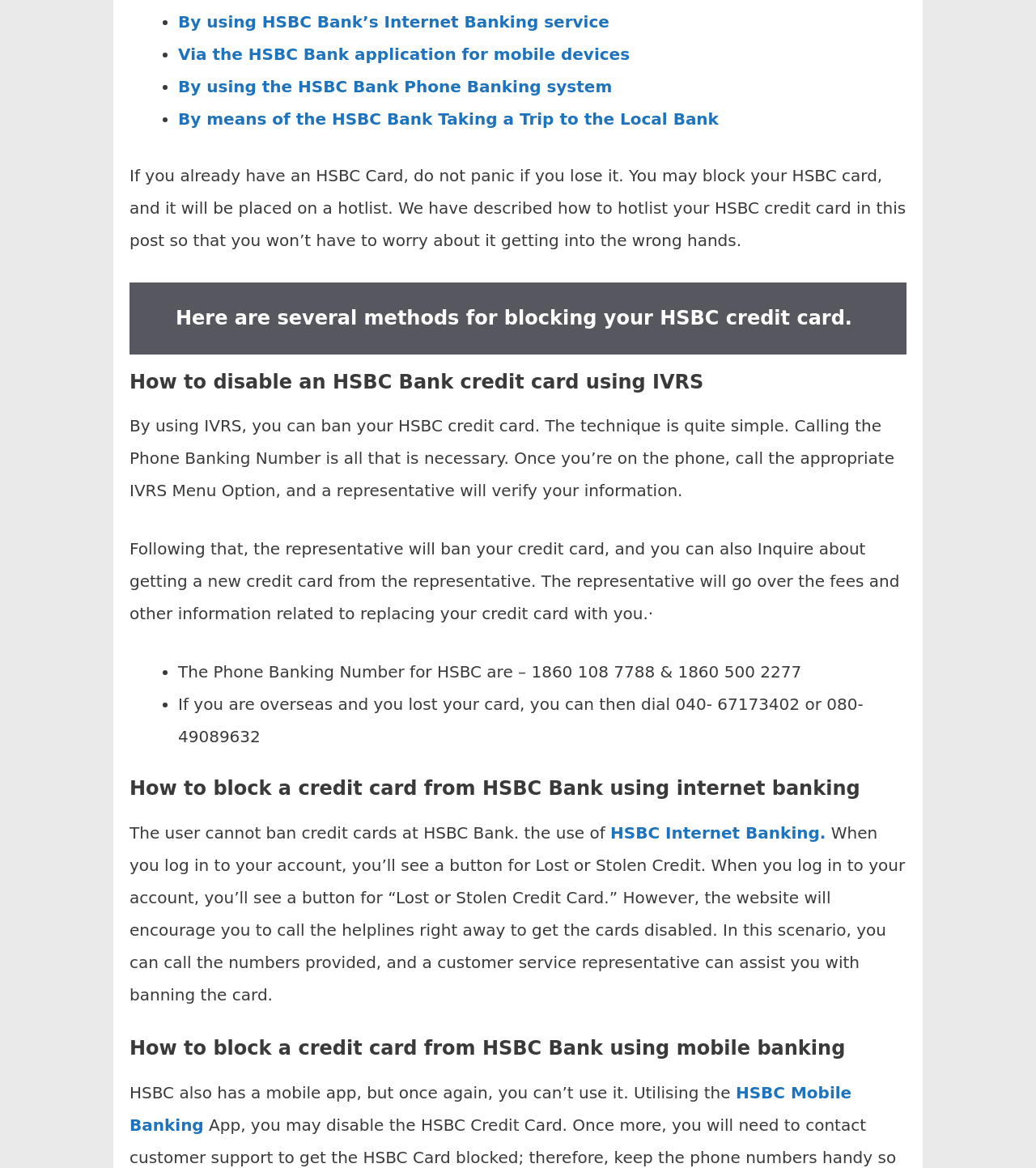Respond concisely with one word or phrase to the following query:
Can you block a credit card using HSBC mobile banking?

No